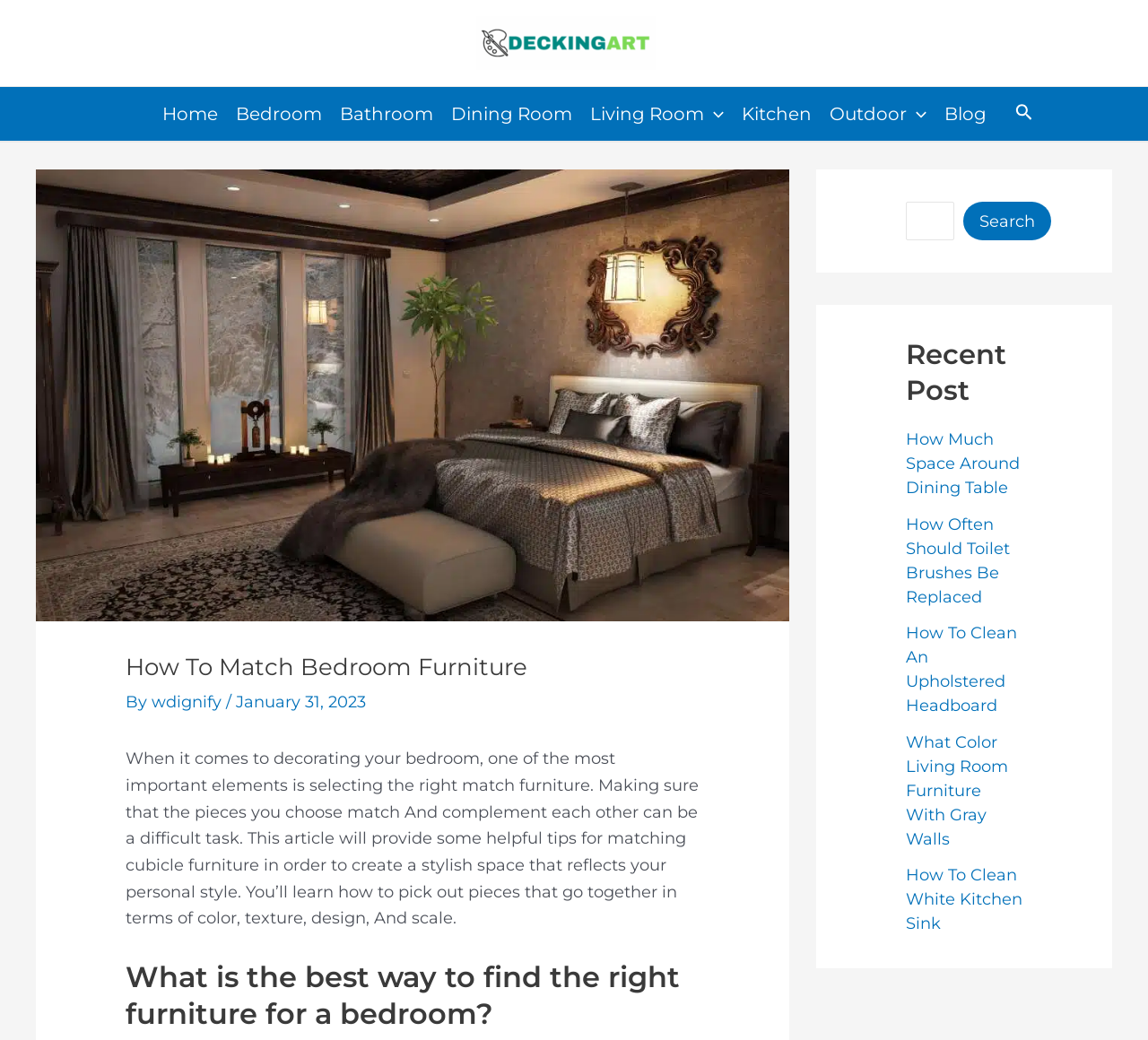Determine the bounding box coordinates of the region to click in order to accomplish the following instruction: "Go to Home". Provide the coordinates as four float numbers between 0 and 1, specifically [left, top, right, bottom].

None